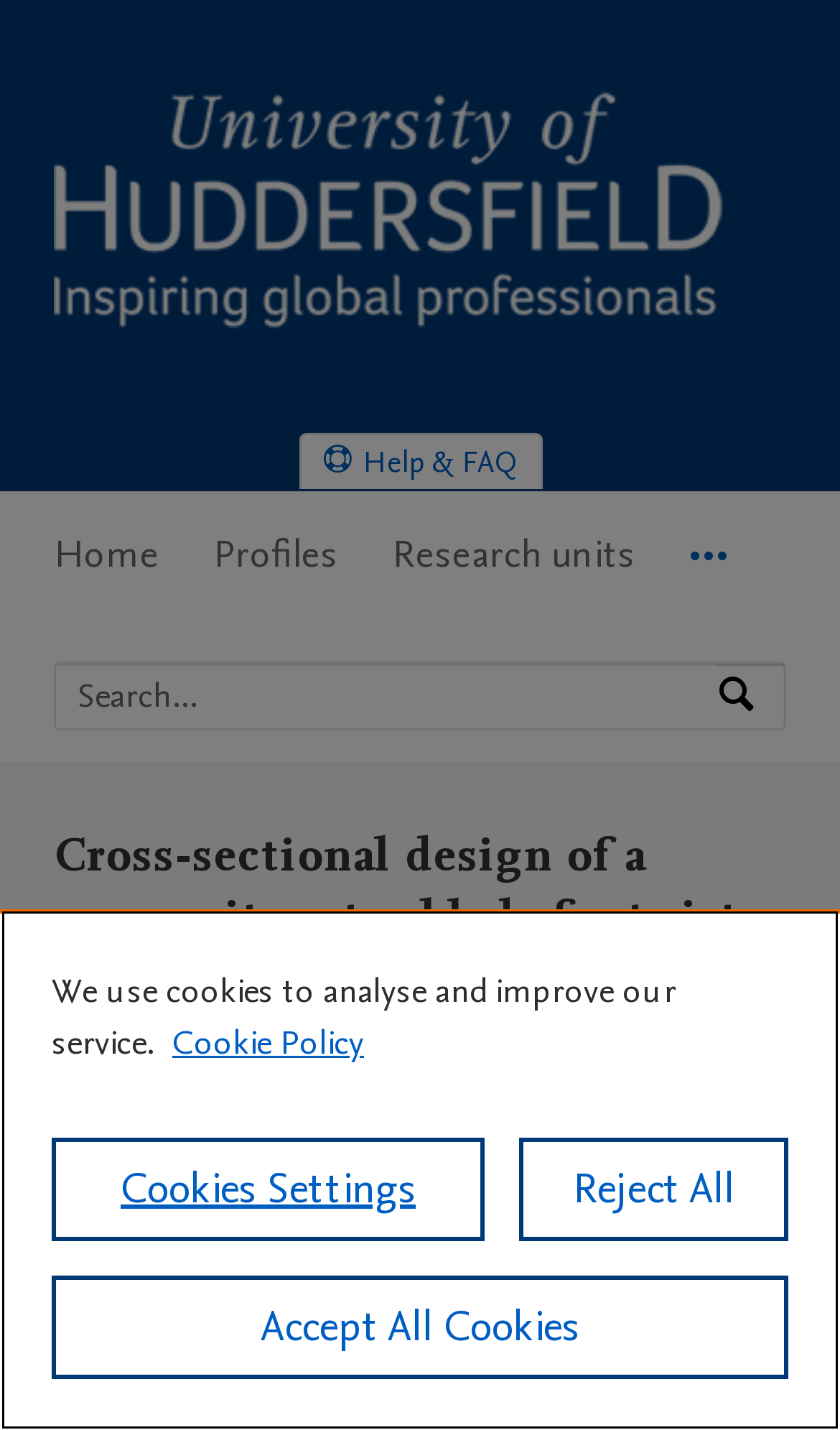Generate the text content of the main heading of the webpage.

Cross-sectional design of a composite rotor blade for twist morphing